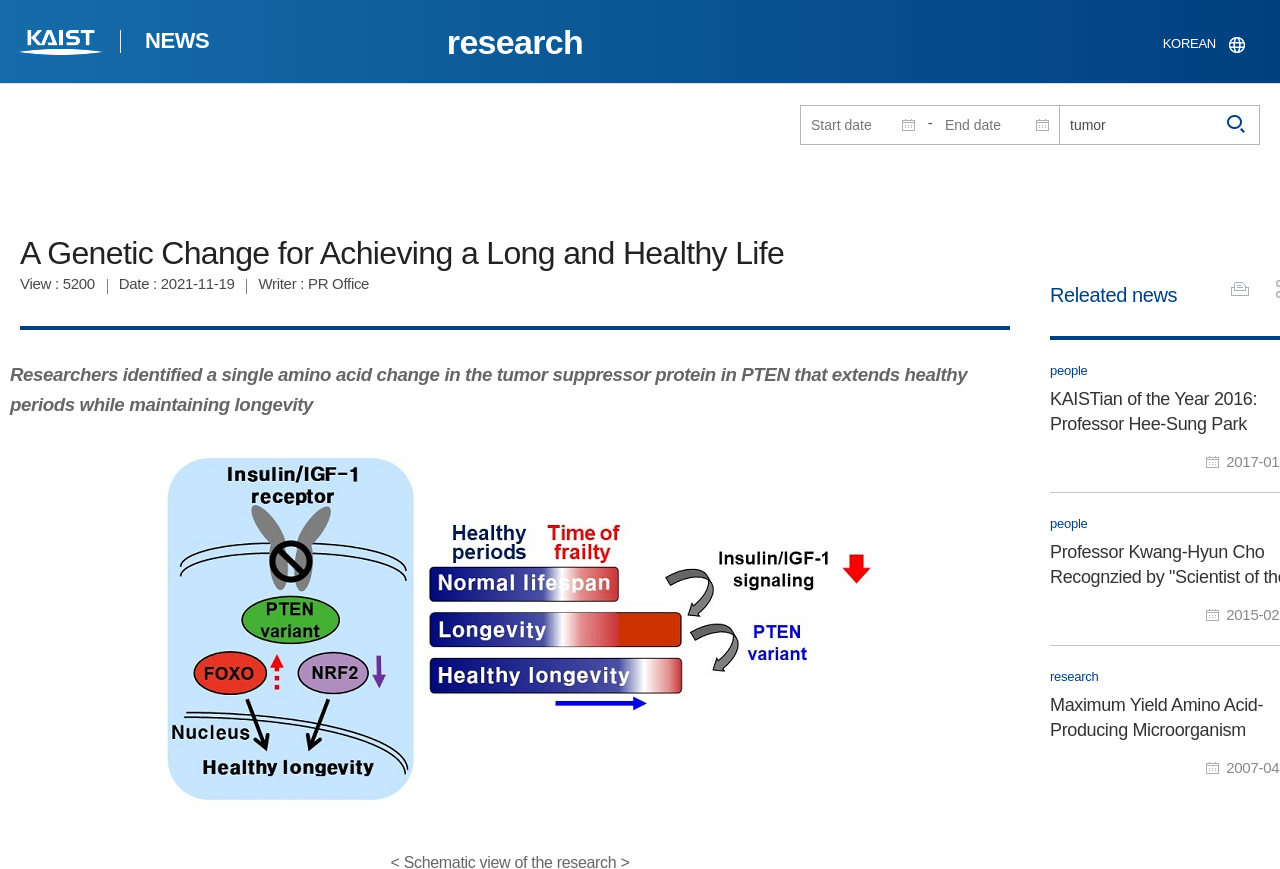Can you give a comprehensive explanation to the question given the content of the image?
What is the topic of the research article?

The research article is about a genetic change that achieves a long and healthy life, as indicated by the title 'A Genetic Change for Achieving a Long and Healthy Life' and the description of the research which mentions a single amino acid change in the tumor suppressor protein in PTEN.